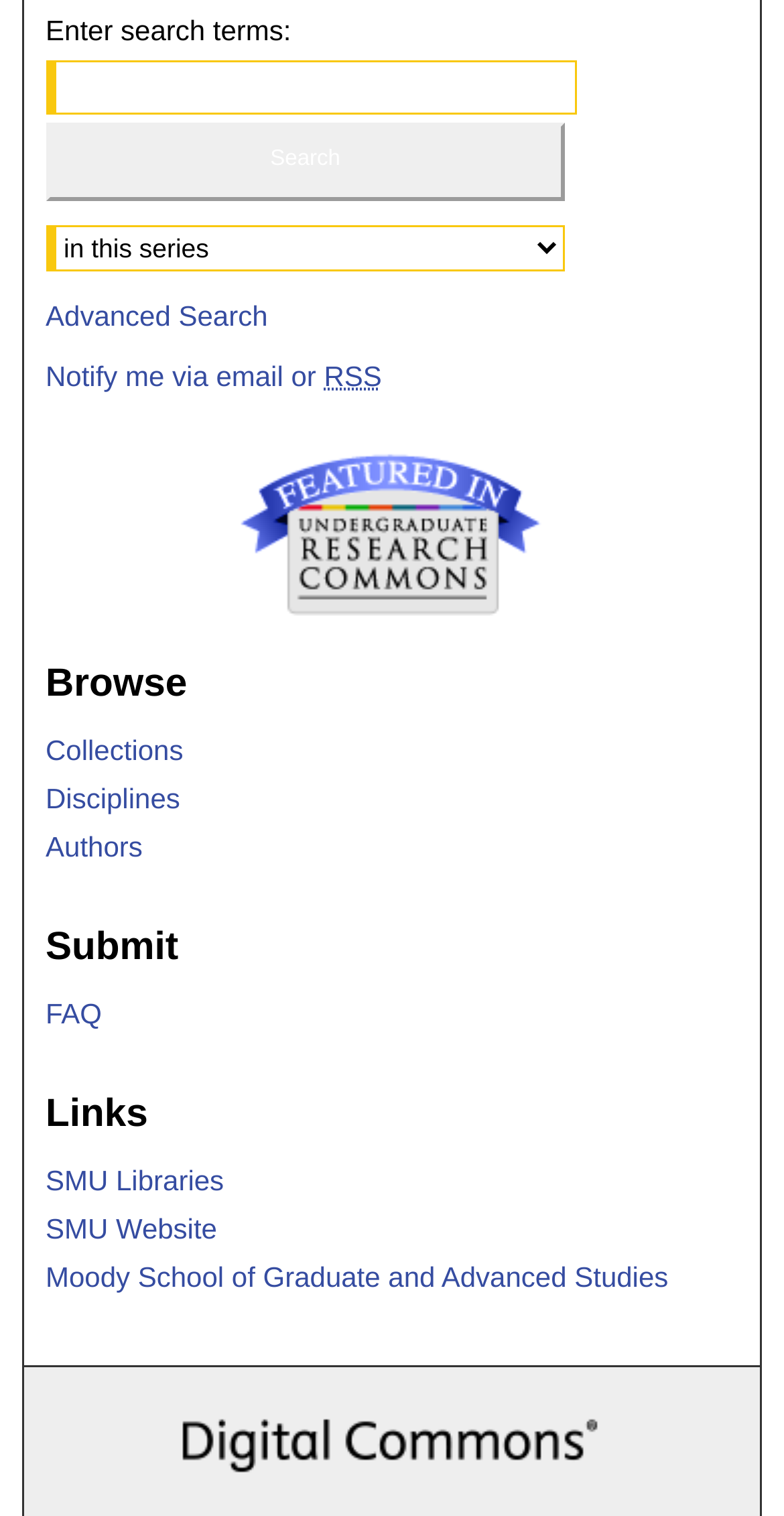Determine the bounding box for the UI element described here: "value="Search"".

[0.058, 0.081, 0.721, 0.132]